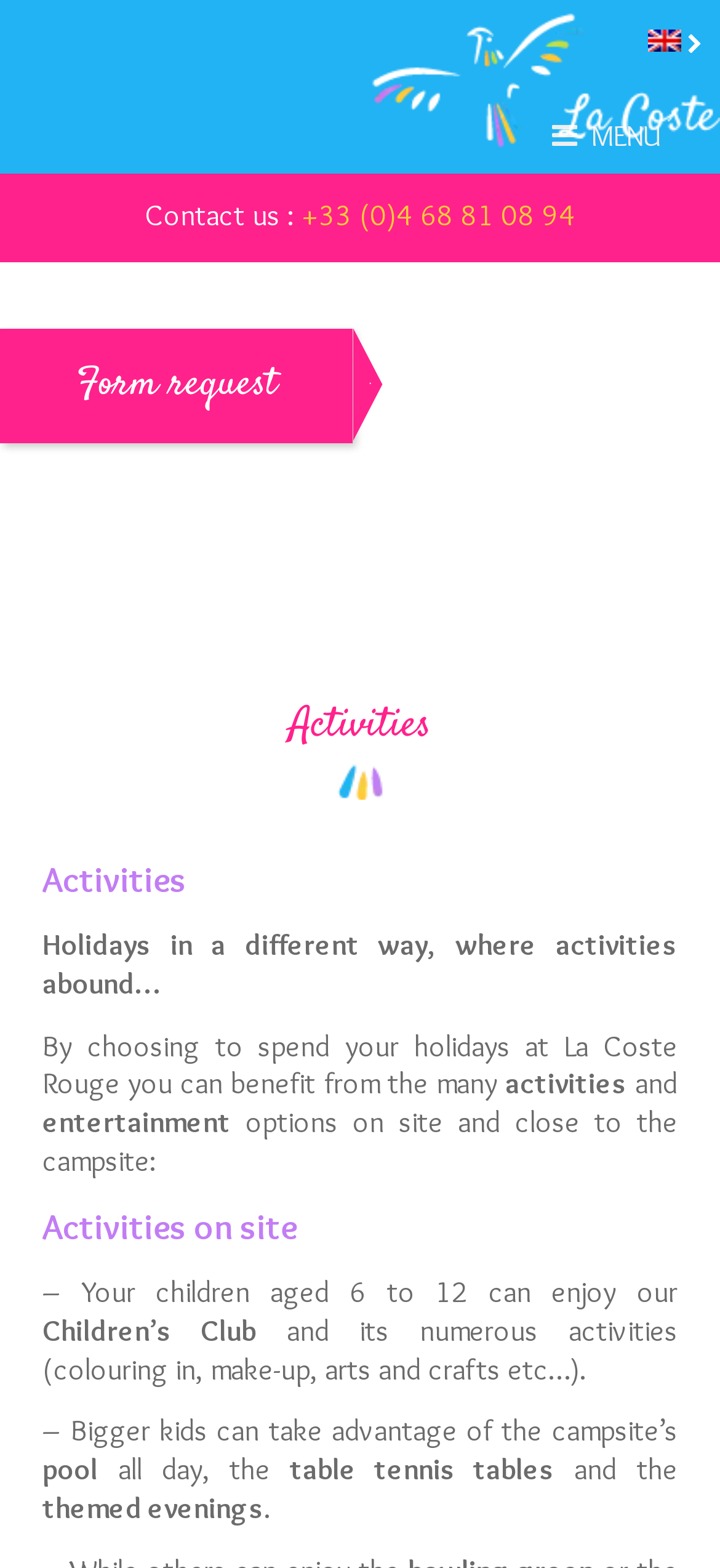Offer a thorough description of the webpage.

The webpage is about the activities offered at La Coste Rouge. At the top right corner, there is a menu labeled "MENU". Below it, on the left side, there is a contact information section with a heading "Contact us :" and a phone number "+33 (0)4 68 81 08 94" next to it. On the left side, there is a link to a "Form request".

The main content of the page is divided into sections. The first section has a heading "Activities" and a brief introduction to the activities offered at La Coste Rouge. Below the introduction, there are two paragraphs of text describing the various activities available, including entertainment options on site and close to the campsite.

The next section is headed "Activities on site" and lists specific activities available, including a Children's Club for kids aged 6 to 12, a pool, table tennis tables, and themed evenings. The text is arranged in a clear and organized manner, making it easy to read and understand.